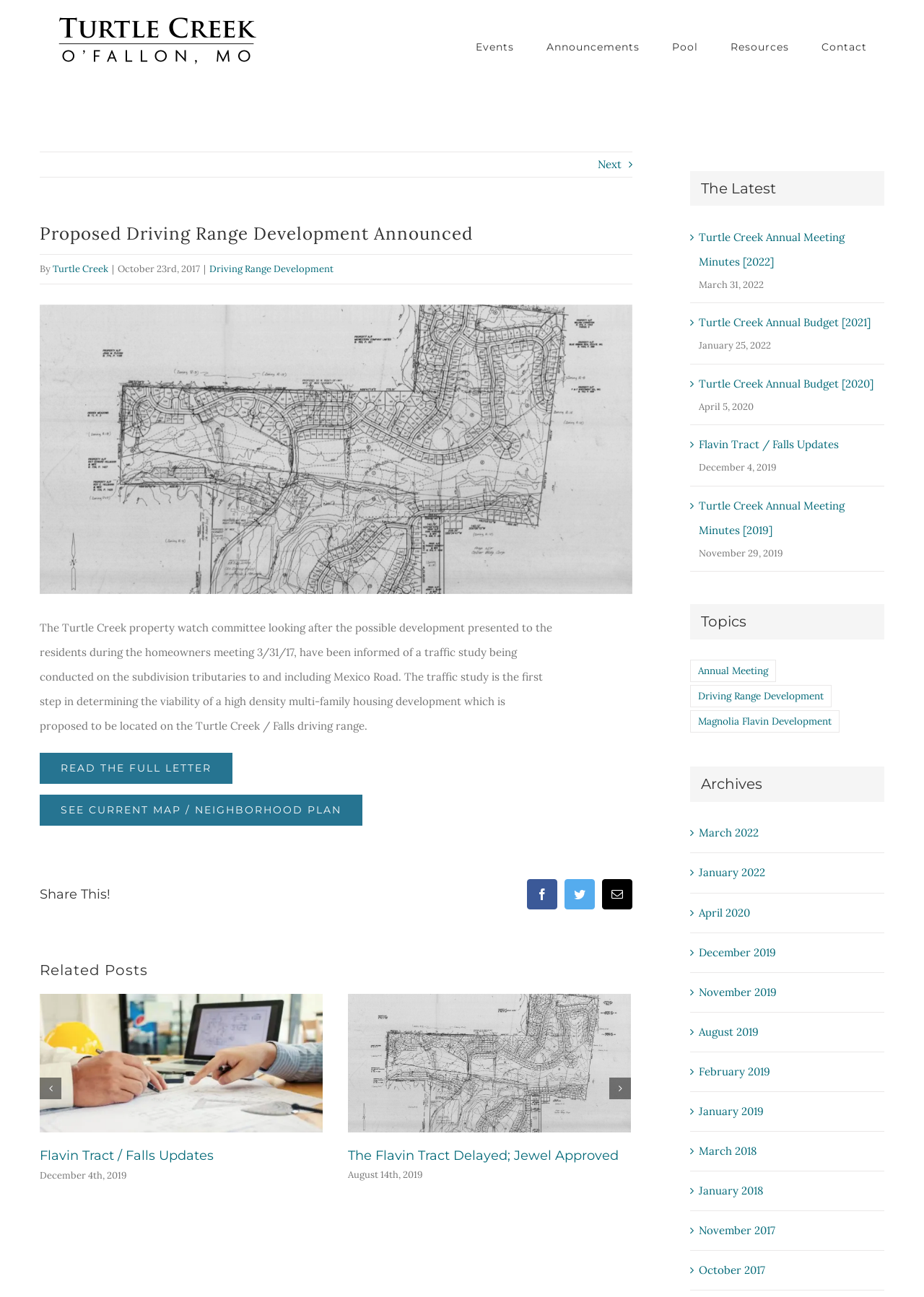Using the details in the image, give a detailed response to the question below:
How many items are there in the 'Driving Range Development' topic?

The number of items in the 'Driving Range Development' topic can be found by examining the 'Topics' section, where it is mentioned that 'Driving Range Development' has '6 items'.